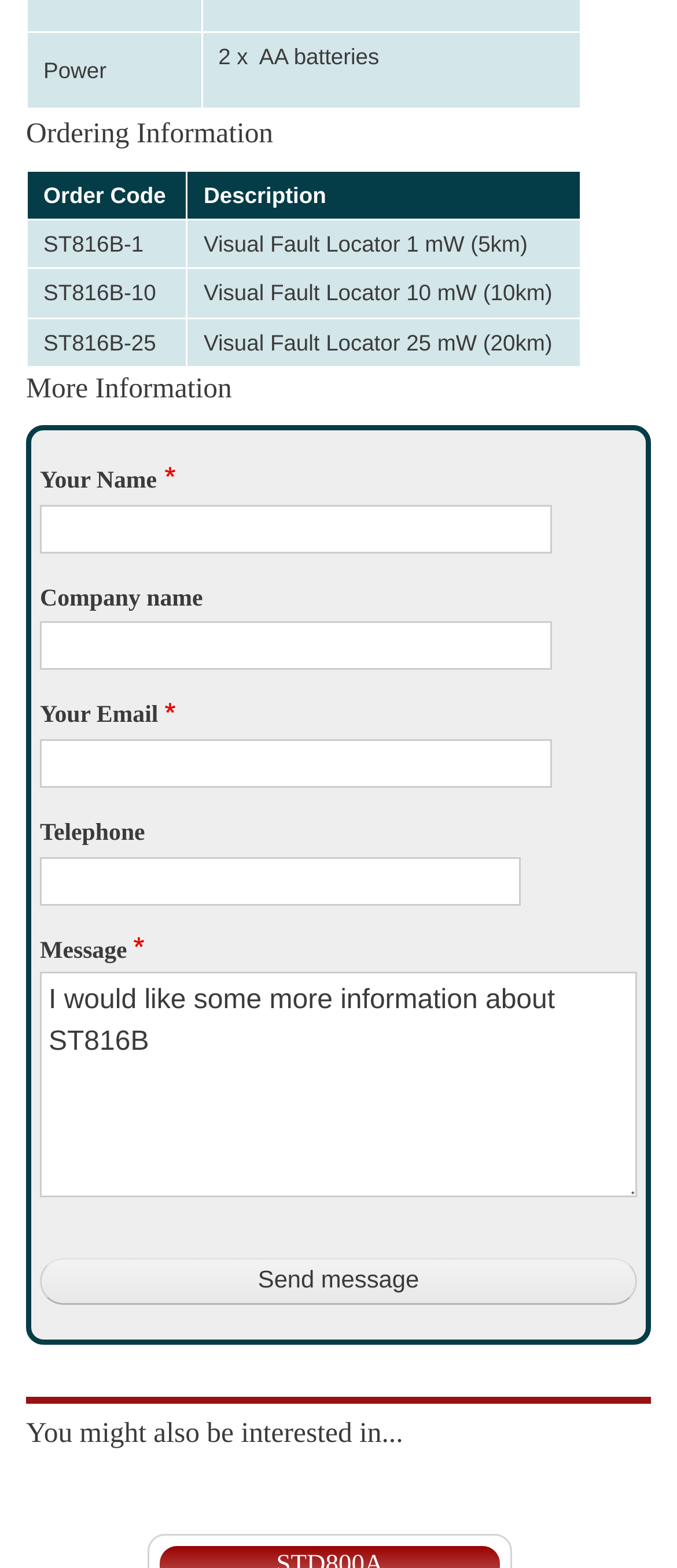Identify the bounding box coordinates of the area that should be clicked in order to complete the given instruction: "Fill in Your Name input field". The bounding box coordinates should be four float numbers between 0 and 1, i.e., [left, top, right, bottom].

[0.059, 0.322, 0.815, 0.353]